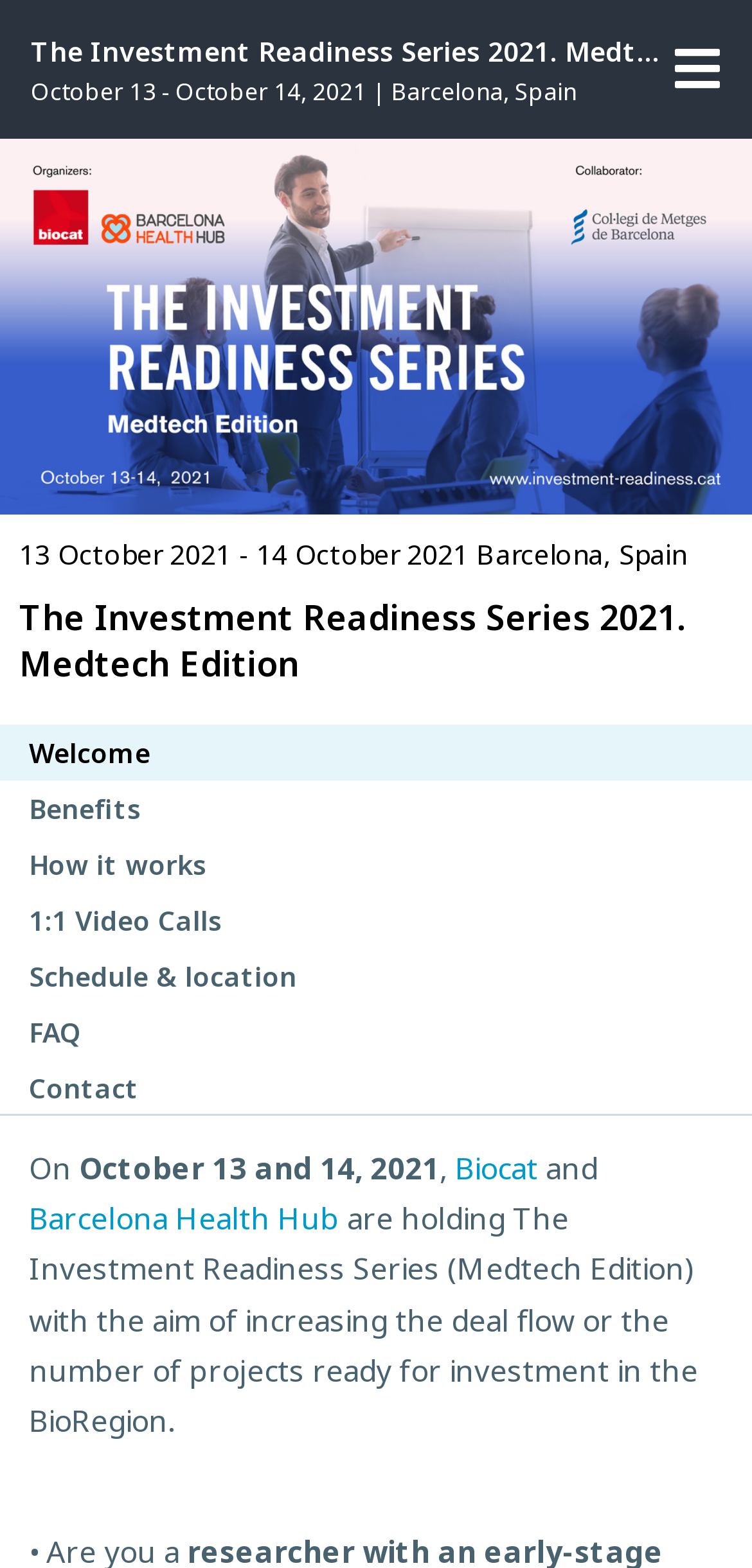What is the theme of the event? Based on the screenshot, please respond with a single word or phrase.

Medtech